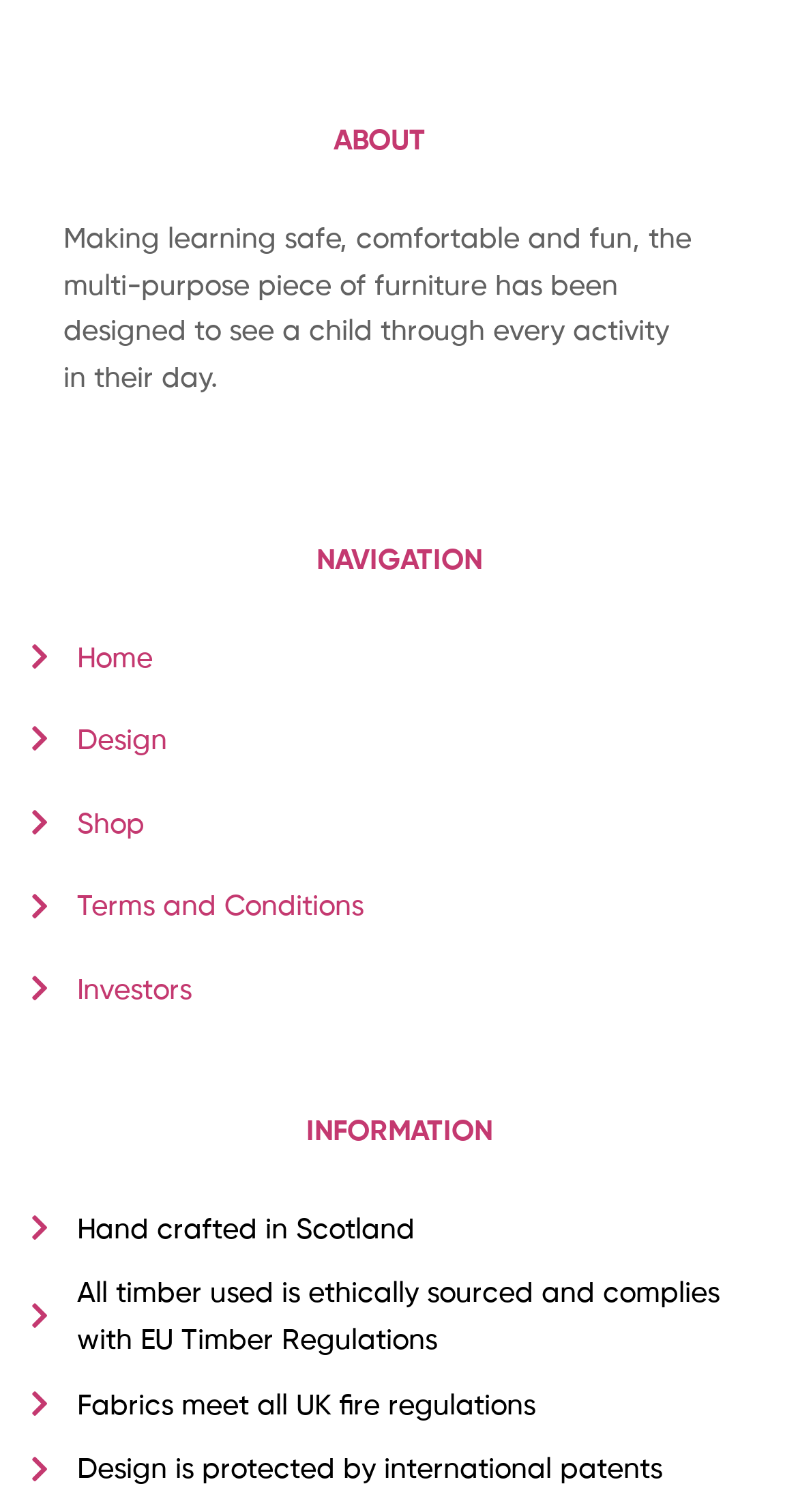Are the fabrics used in the furniture fire-resistant?
Please answer using one word or phrase, based on the screenshot.

Yes